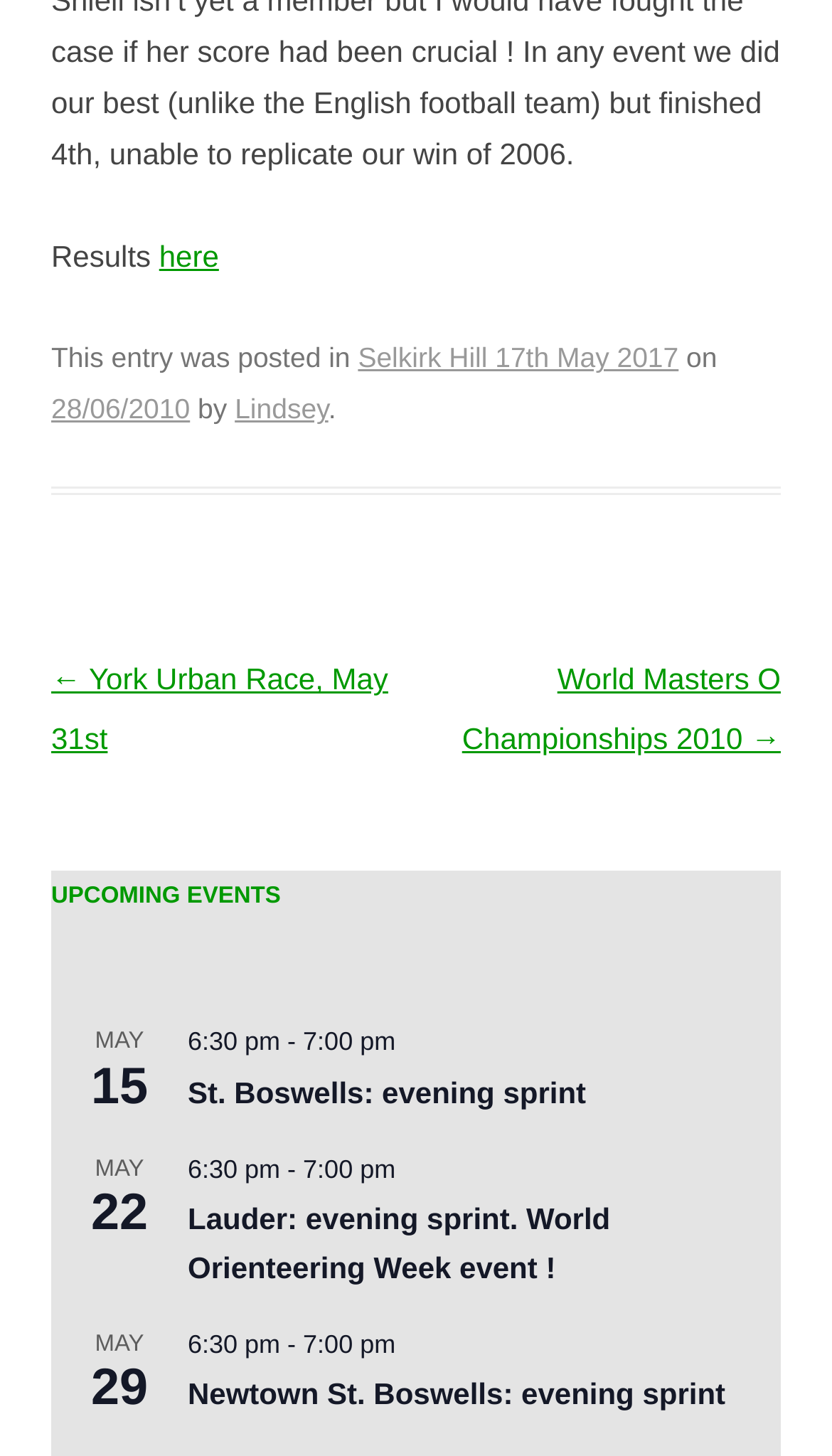Locate the bounding box coordinates of the element you need to click to accomplish the task described by this instruction: "Click on 'here'".

[0.191, 0.165, 0.263, 0.188]